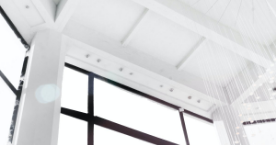Provide a one-word or short-phrase response to the question:
What is the purpose of the delicate strands hanging from the ceiling?

Add sophistication